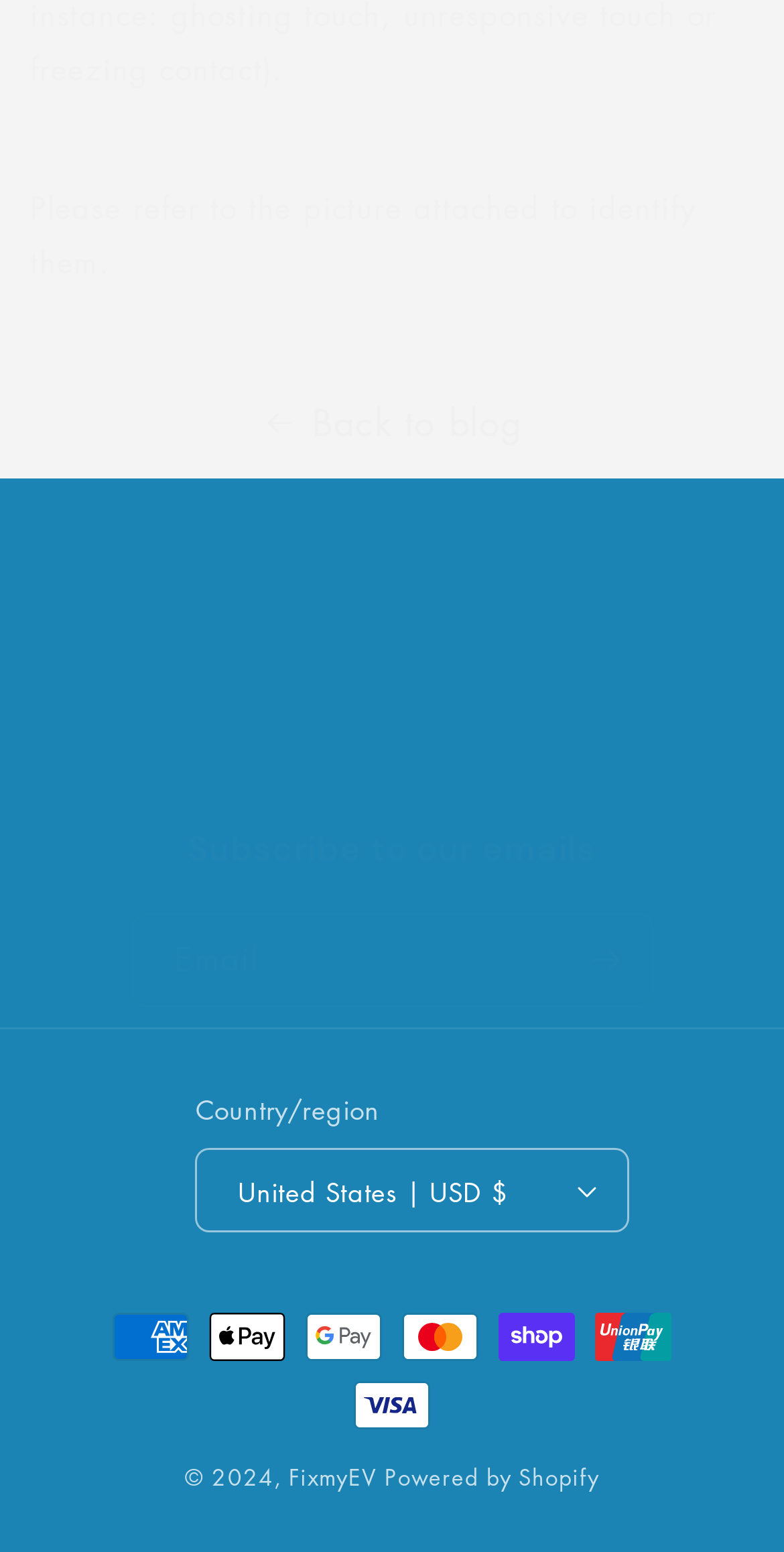Refer to the element description United States | USD $ and identify the corresponding bounding box in the screenshot. Format the coordinates as (top-left x, top-left y, bottom-right x, bottom-right y) with values in the range of 0 to 1.

[0.249, 0.74, 0.802, 0.794]